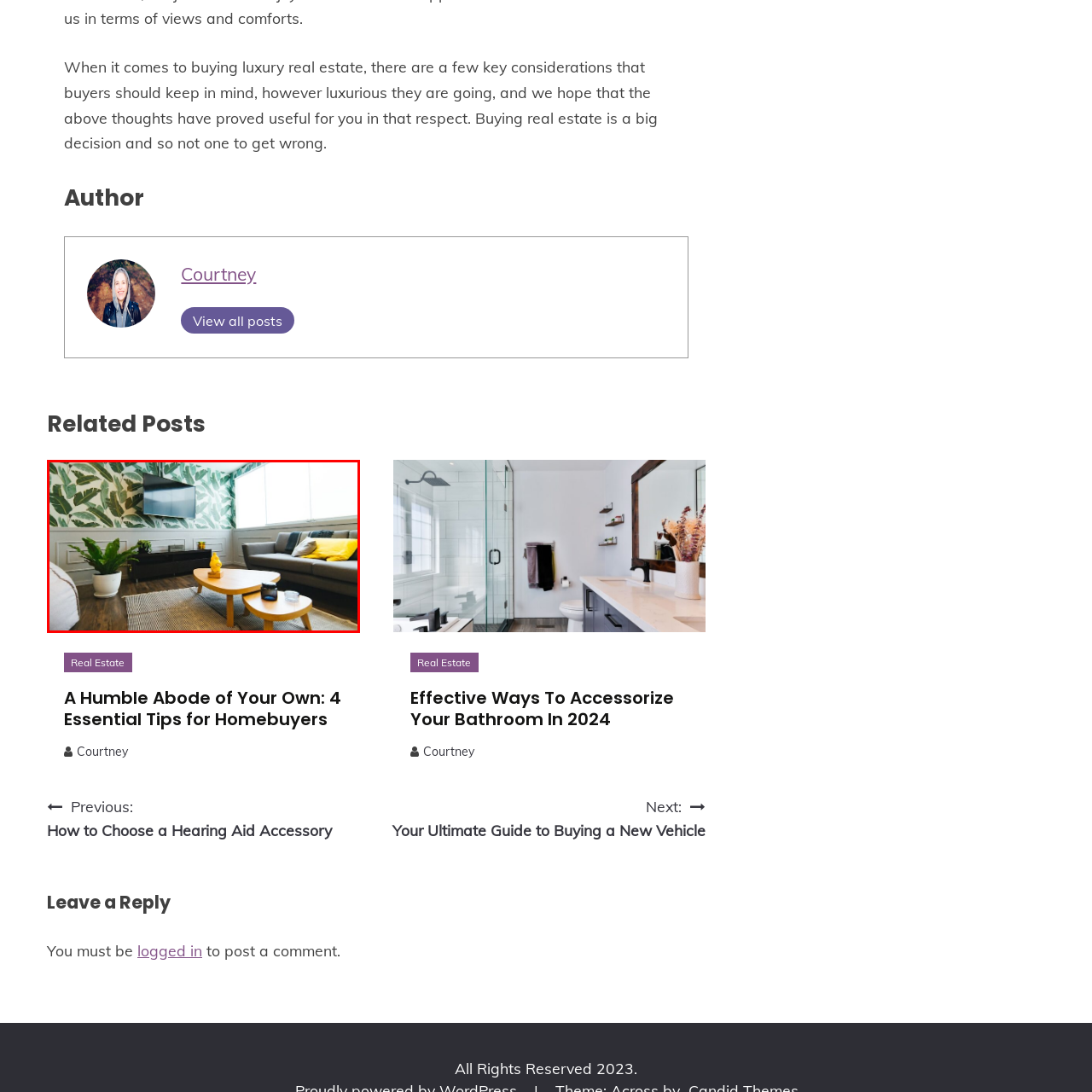Generate a comprehensive caption for the picture highlighted by the red outline.

The image showcases a stylish, modern living room designed with a vibrant tropical theme. The striking wall is adorned with lush green leaf-patterned wallpaper, creating a refreshing and lively backdrop. Positioned centrally is a sleek gray sofa, complemented by a bright yellow throw pillow that adds a pop of color to the space. In front of the sofa, a pair of minimalist wooden coffee tables create a warm and inviting setting, adorned with decorative items including a small black speaker and a glass for beverages. A large flat-screen TV is mounted on the wall, providing an element of contemporary living. The room is filled with natural light, thanks to the expansive windows, while a potted plant contributes to the overall sense of tranquility and connection to nature. This space embodies comfort and modern elegance, ideal for relaxation and entertaining guests.